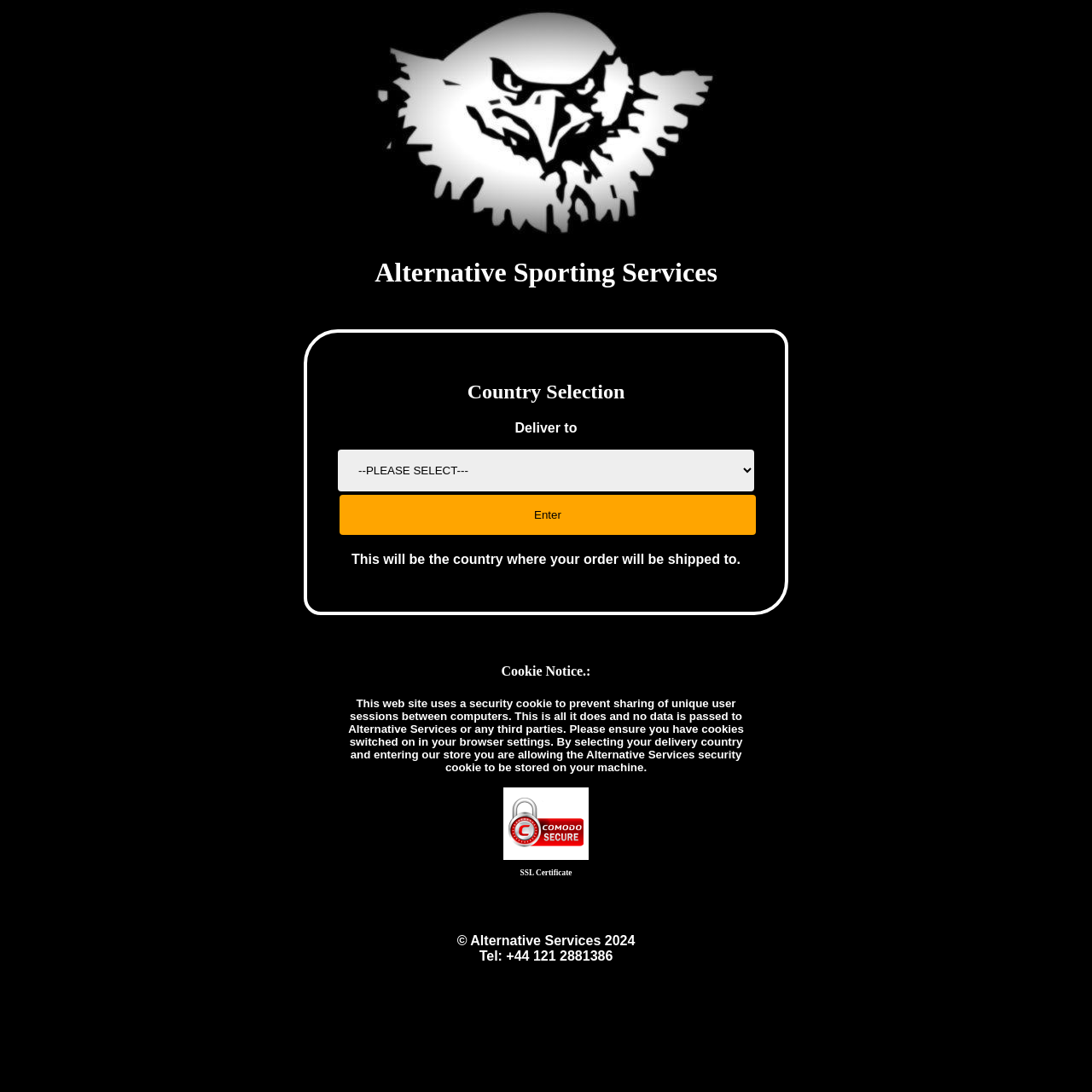What is the purpose of the country selection?
Look at the image and answer the question with a single word or phrase.

Select shipping country